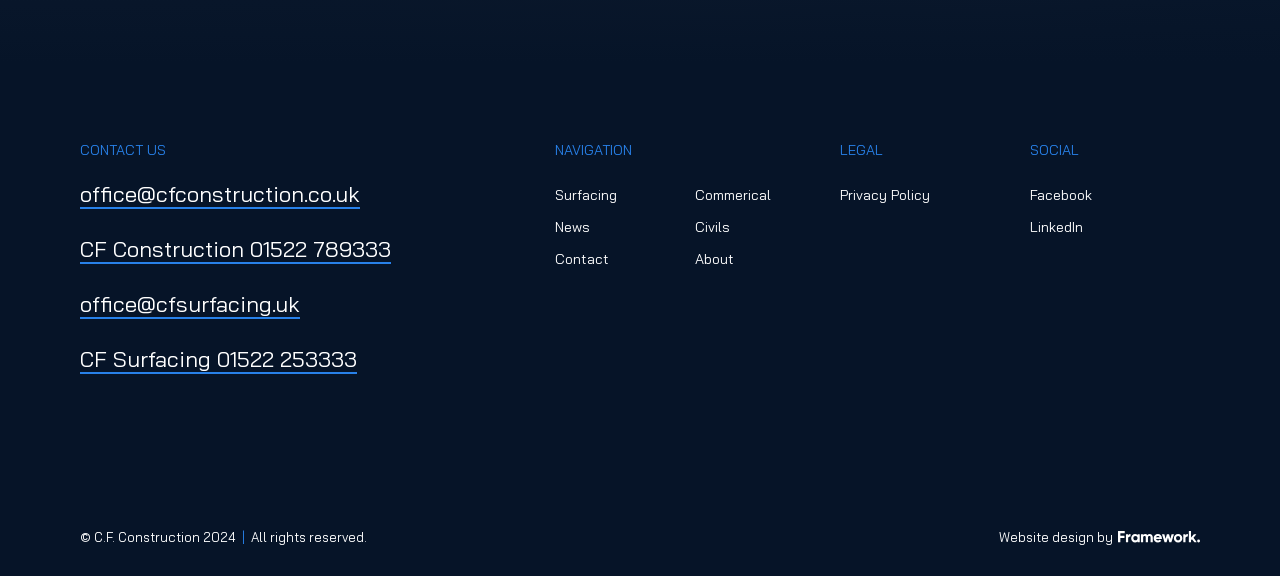Specify the bounding box coordinates for the region that must be clicked to perform the given instruction: "Contact us through email".

[0.062, 0.31, 0.418, 0.362]